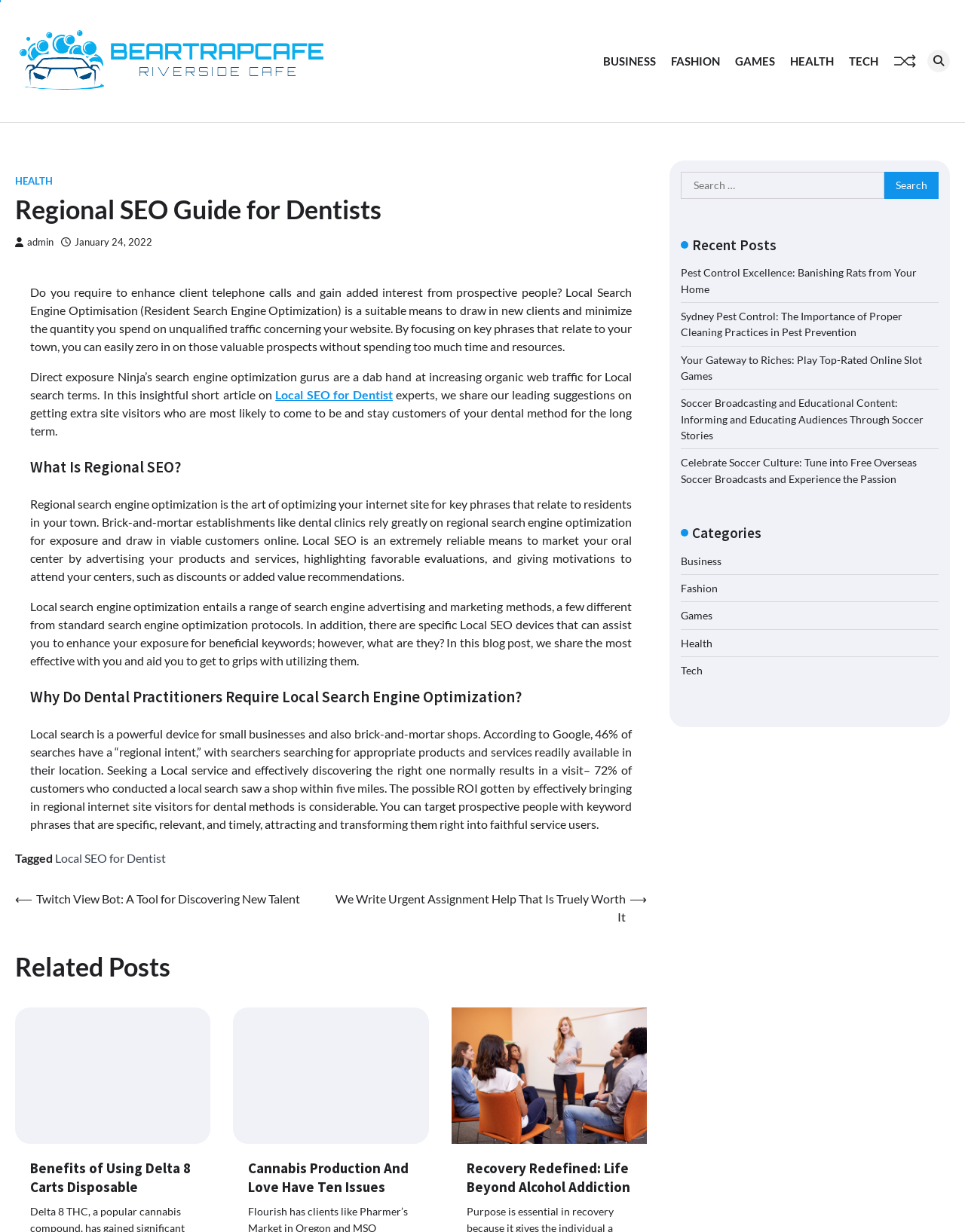Please extract and provide the main headline of the webpage.

Regional SEO Guide for Dentists